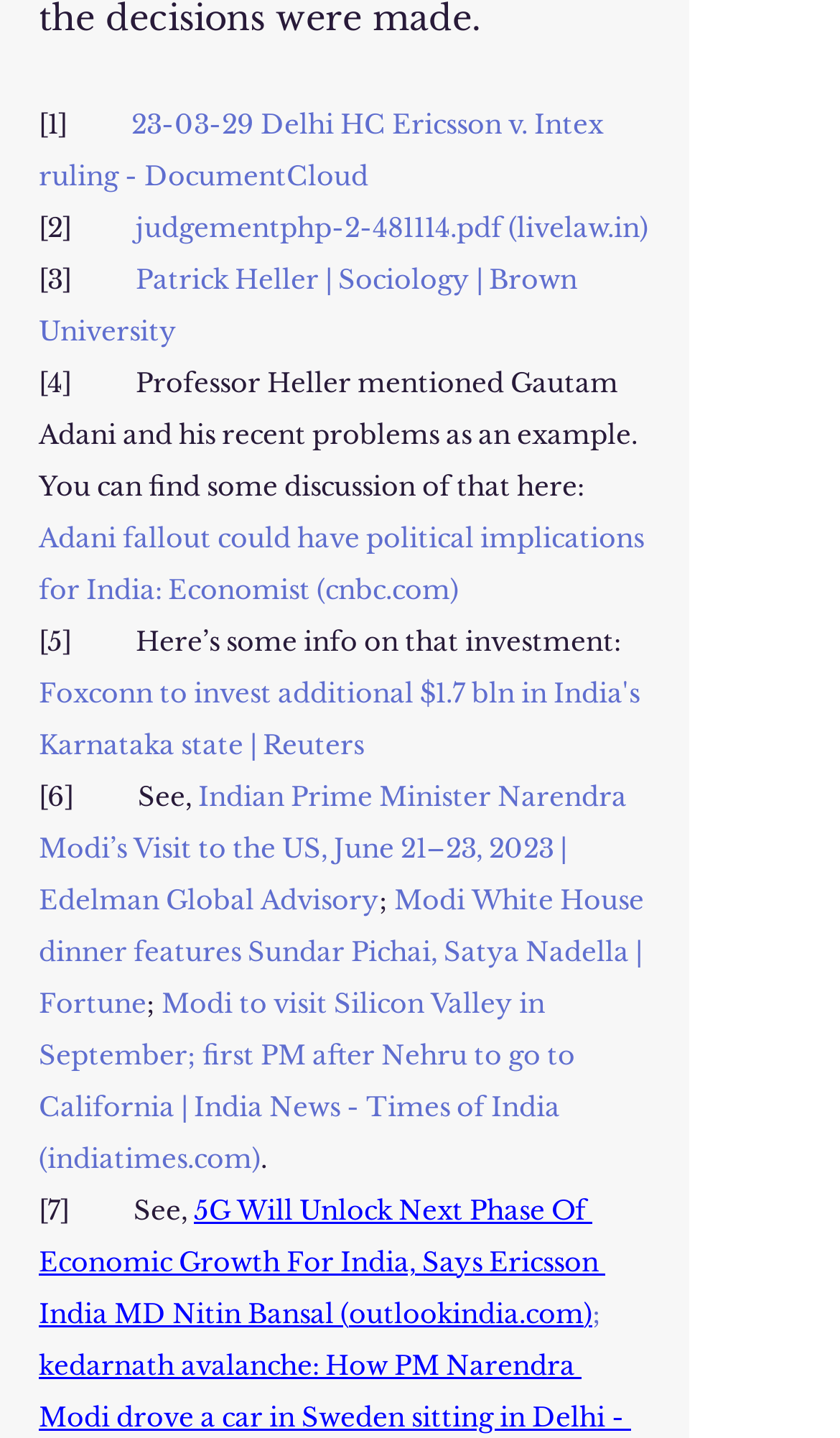Locate the bounding box coordinates of the clickable part needed for the task: "View the Foxconn investment news on Reuters".

[0.046, 0.465, 0.769, 0.531]